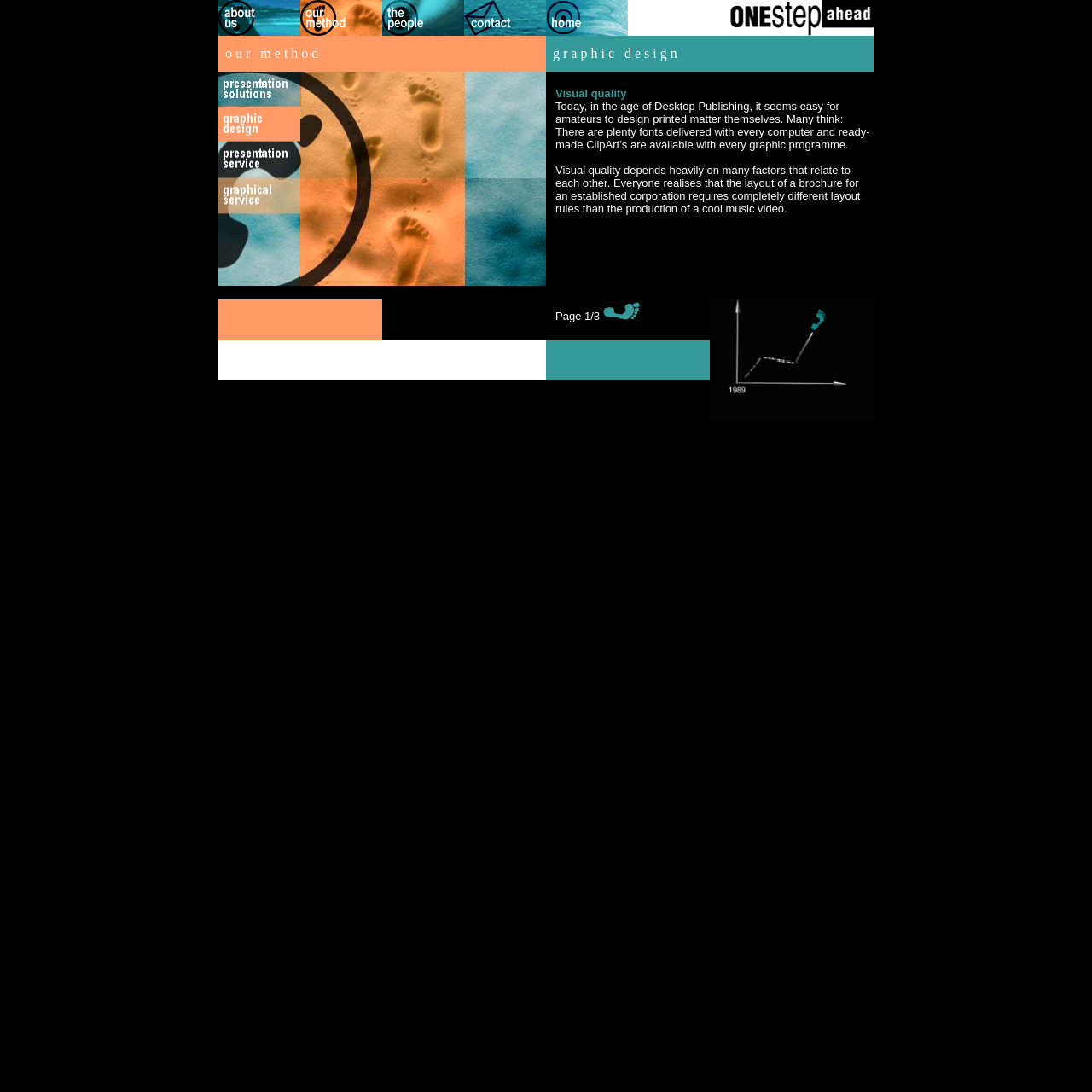Respond to the following question using a concise word or phrase: 
What is the file size of the image fuss_graph.JPG?

9562 Byte